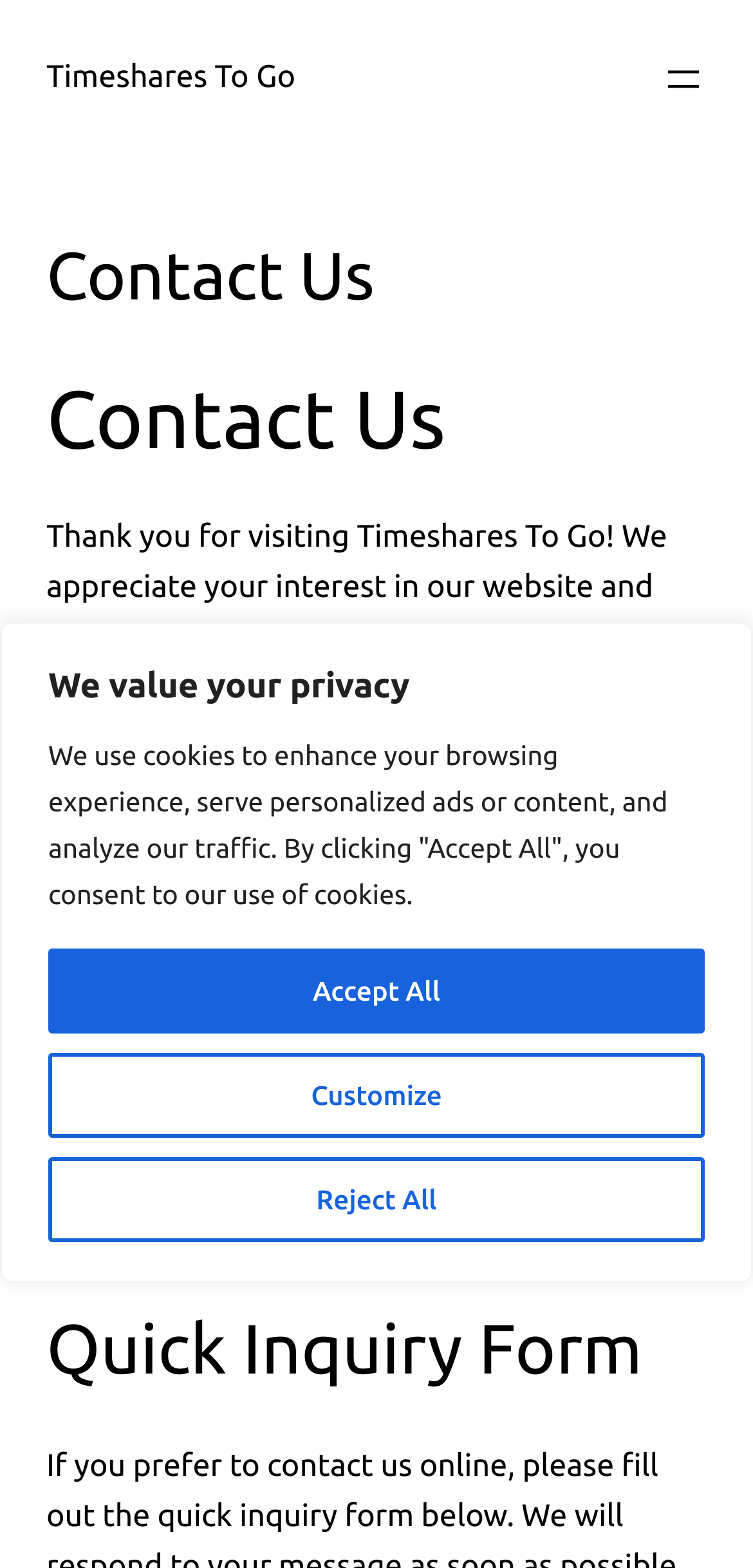Provide the bounding box coordinates for the UI element that is described by this text: "info@timesharestogo.com". The coordinates should be in the form of four float numbers between 0 and 1: [left, top, right, bottom].

[0.293, 0.708, 0.792, 0.73]